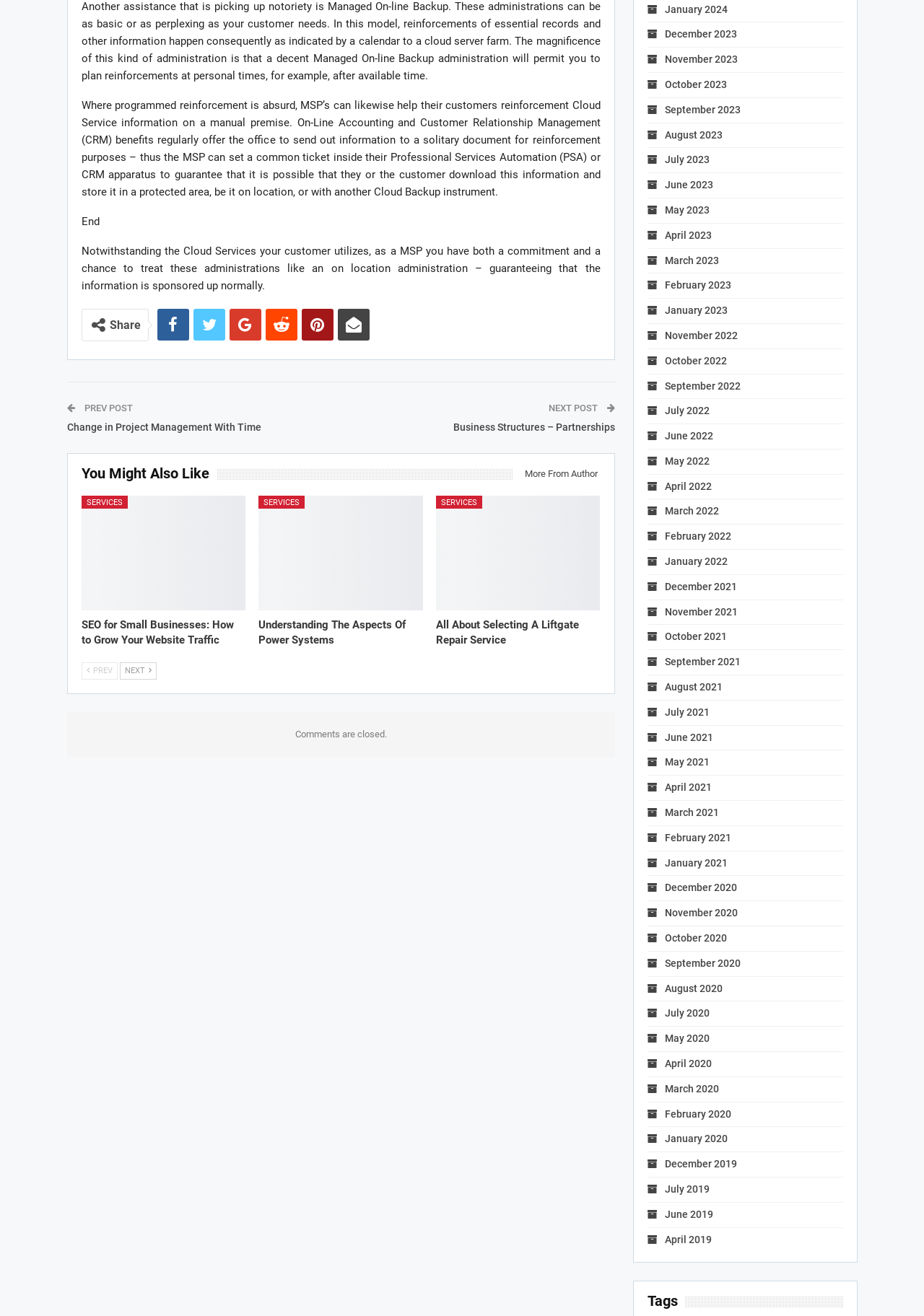Please determine the bounding box coordinates of the clickable area required to carry out the following instruction: "Read more from author". The coordinates must be four float numbers between 0 and 1, represented as [left, top, right, bottom].

[0.554, 0.353, 0.65, 0.367]